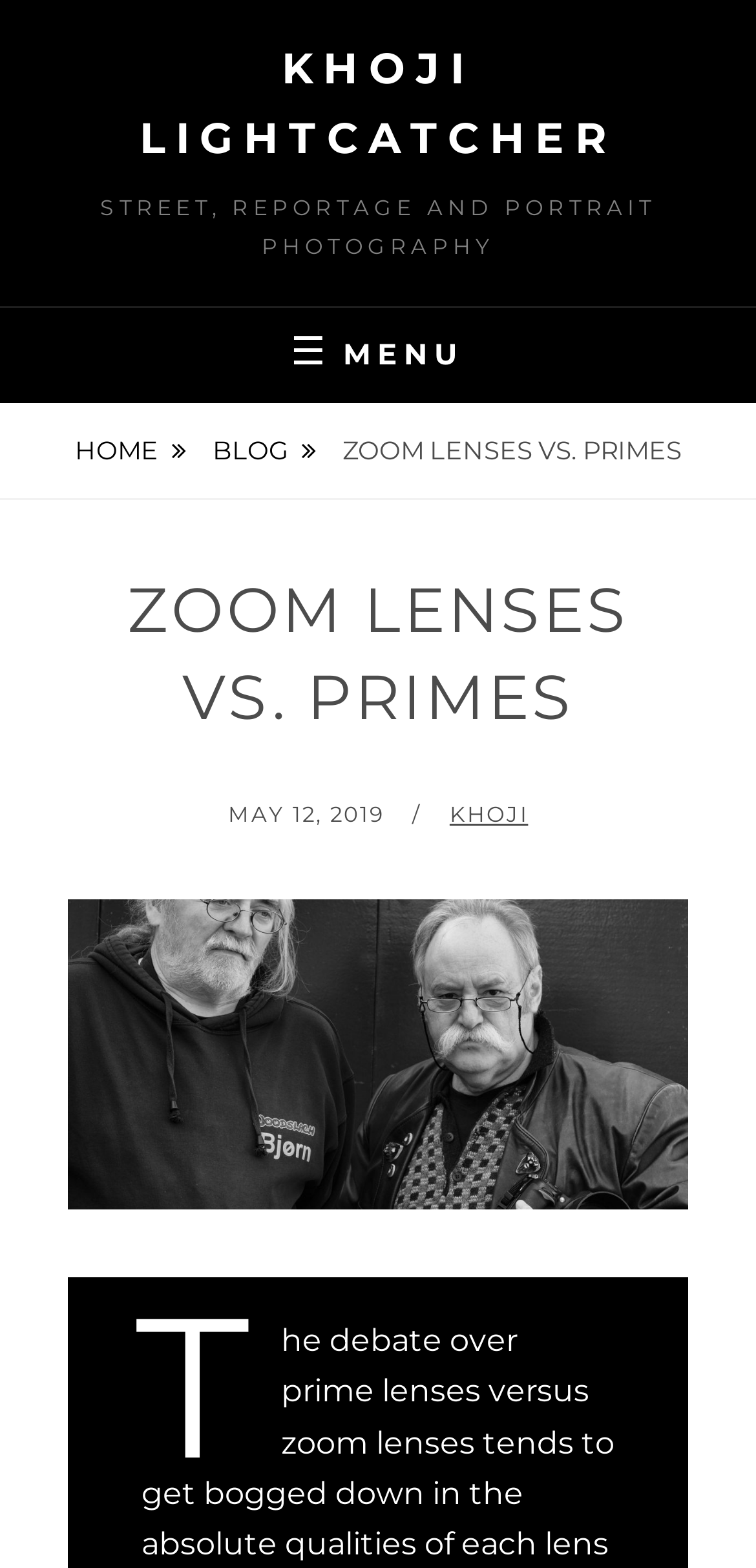Please specify the bounding box coordinates in the format (top-left x, top-left y, bottom-right x, bottom-right y), with all values as floating point numbers between 0 and 1. Identify the bounding box of the UI element described by: Khoji Lightcatcher

[0.185, 0.027, 0.815, 0.105]